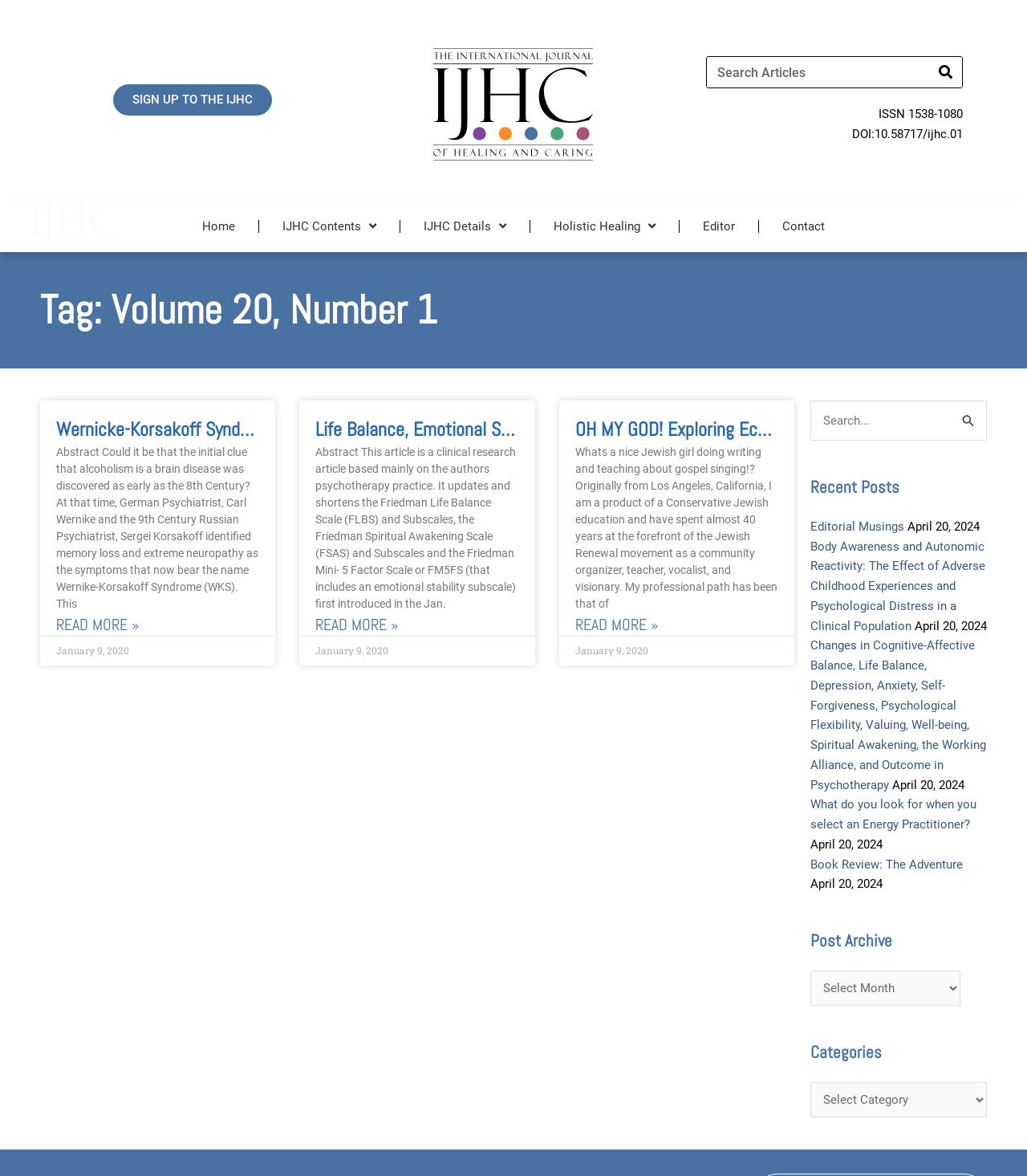What is the ISSN number of the journal?
Analyze the image and provide a thorough answer to the question.

The ISSN number can be found in the top-right corner of the webpage, below the IJHC logo, which is 'ISSN 1538-1080'.